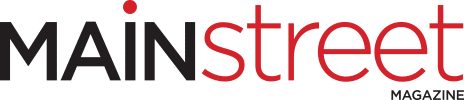Answer the following query with a single word or phrase:
What does the logo symbolize?

Local culture, community stories, and relevant discussions